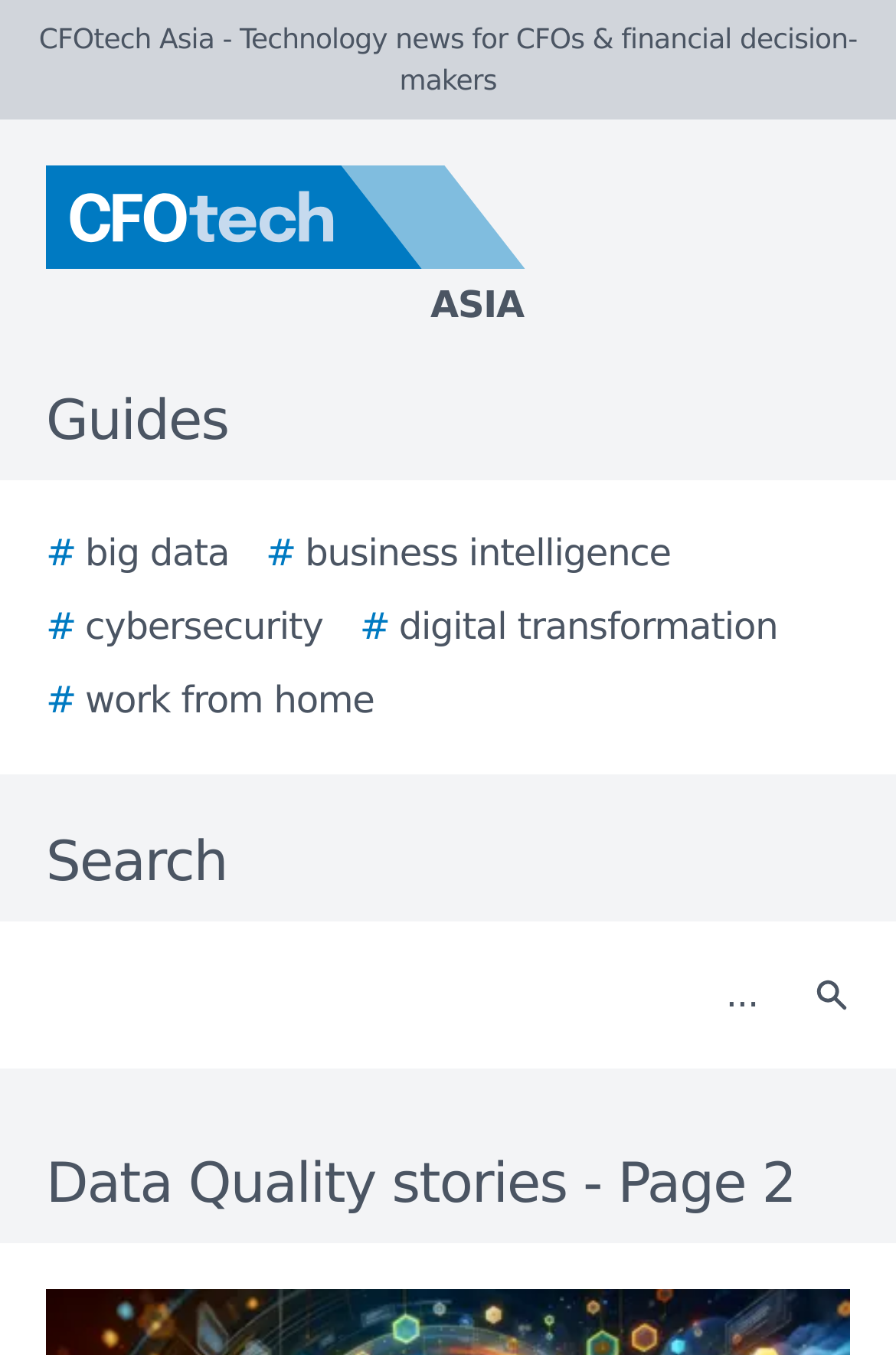Given the description: "# cybersecurity", determine the bounding box coordinates of the UI element. The coordinates should be formatted as four float numbers between 0 and 1, [left, top, right, bottom].

[0.051, 0.443, 0.36, 0.483]